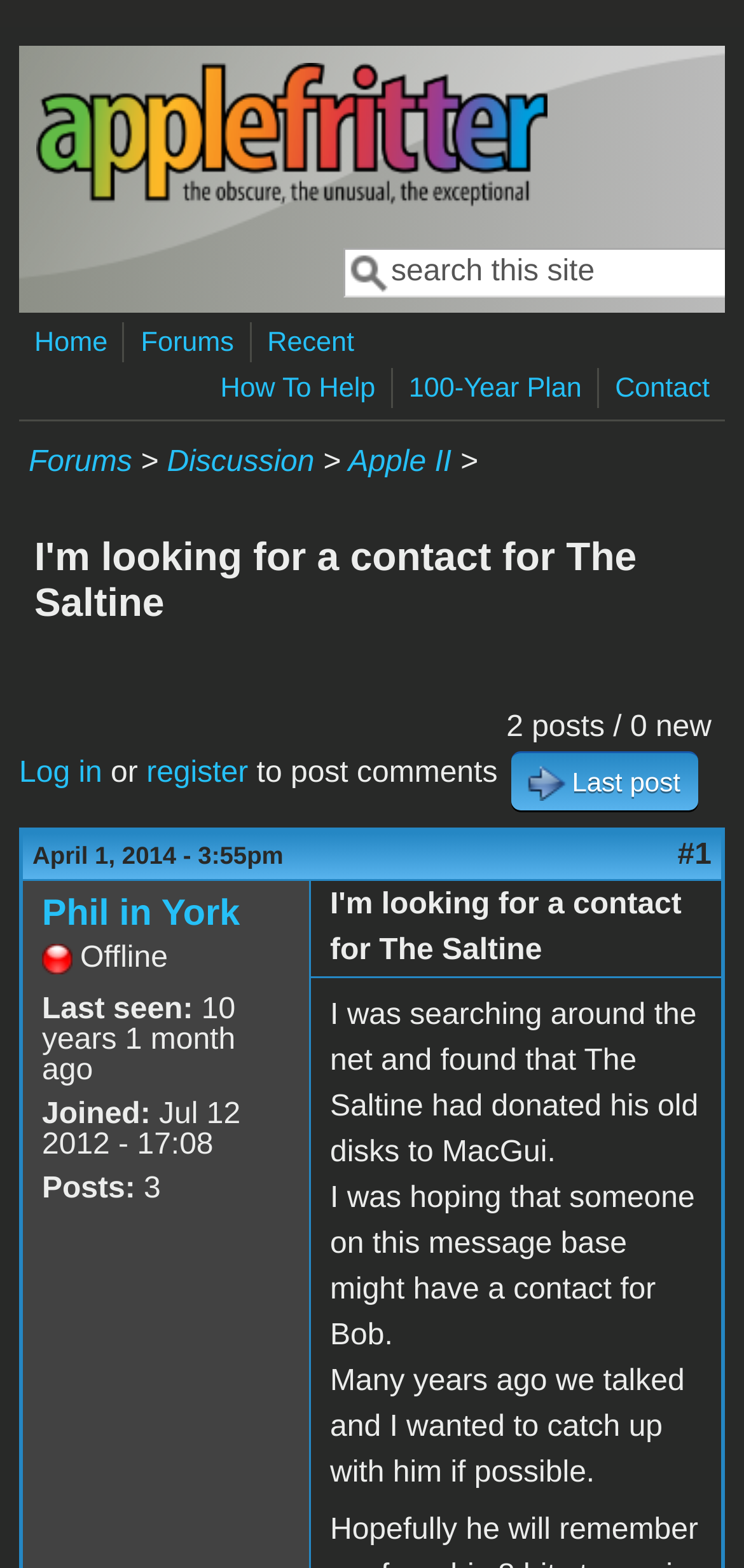Answer the following query concisely with a single word or phrase:
What is the user 'Phil in York' looking for?

A contact for The Saltine